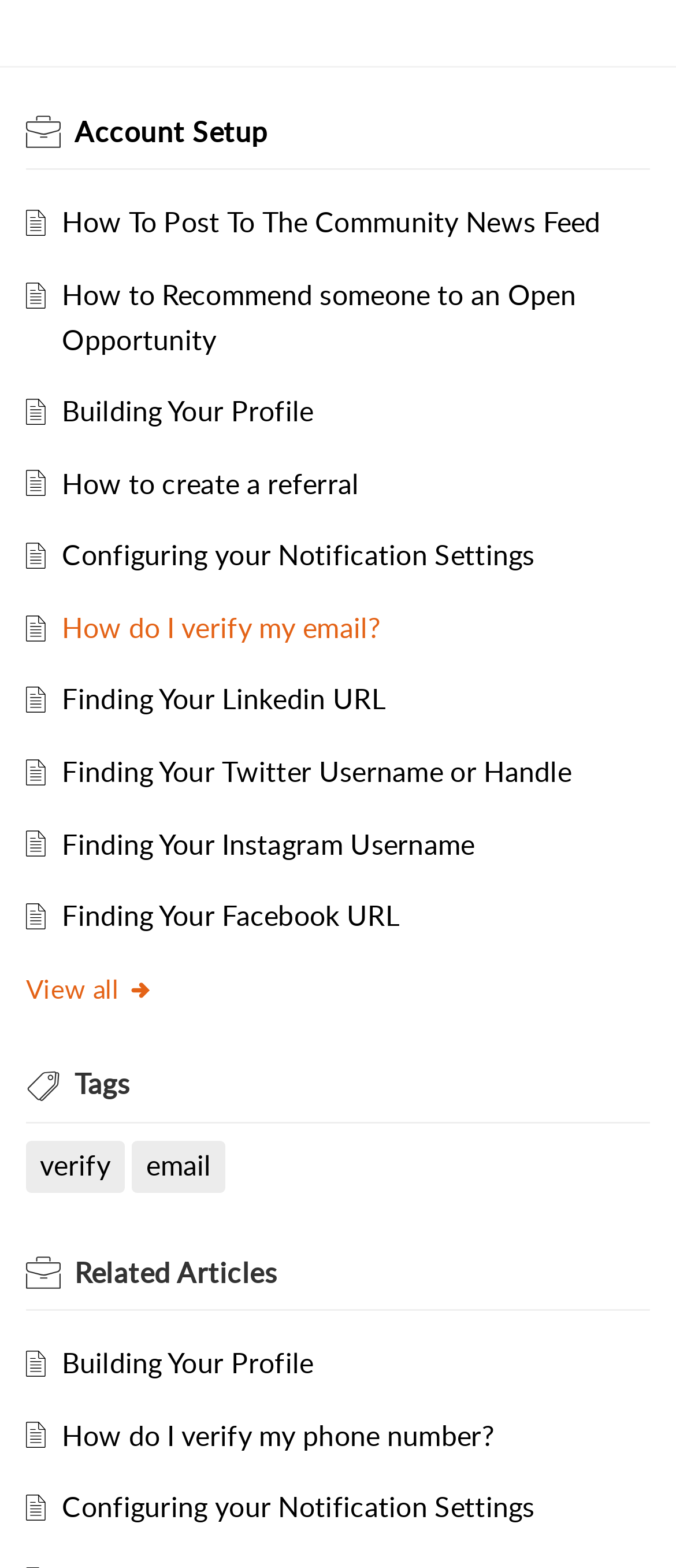Using the image as a reference, answer the following question in as much detail as possible:
How many links are there under 'Account Setup'?

I counted the number of links under the 'Account Setup' heading, starting from 'How To Post To The Community News Feed' to 'Finding Your Facebook URL', and found 9 links.